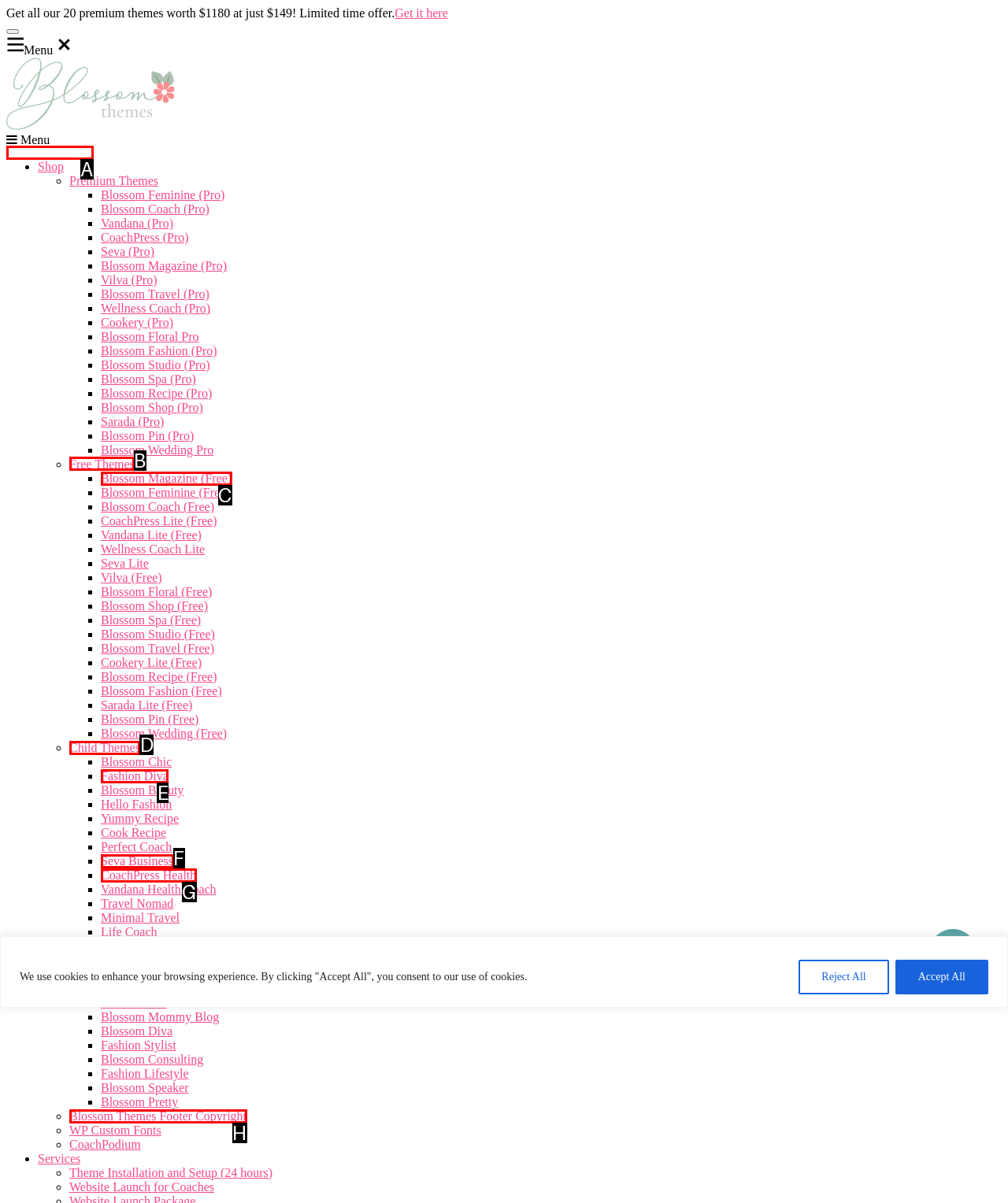Select the correct HTML element to complete the following task: Click the 'Free Themes' link
Provide the letter of the choice directly from the given options.

B